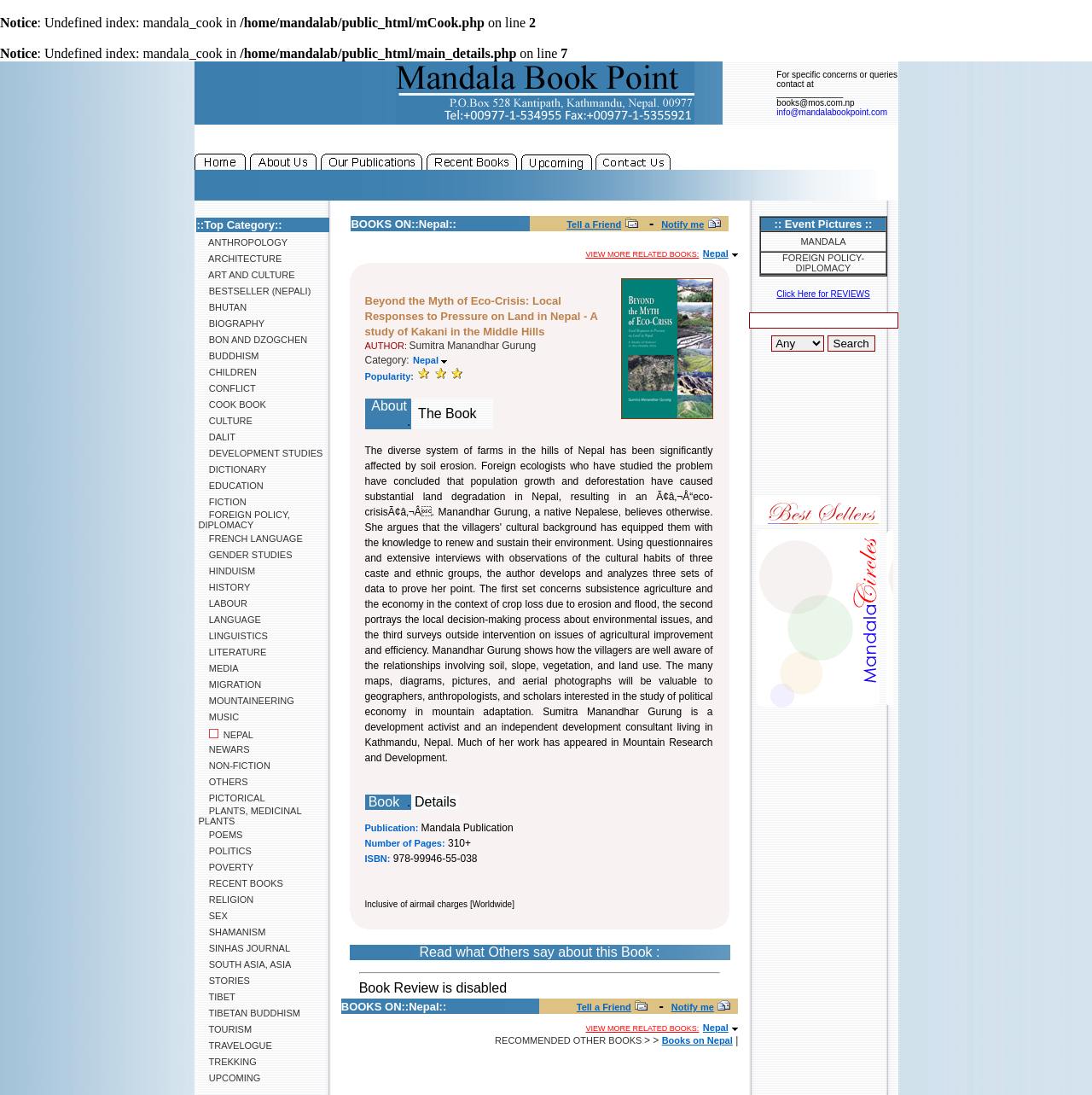Using the element description: "Foreign Policy-Diplomacy", determine the bounding box coordinates for the specified UI element. The coordinates should be four float numbers between 0 and 1, [left, top, right, bottom].

[0.716, 0.231, 0.791, 0.249]